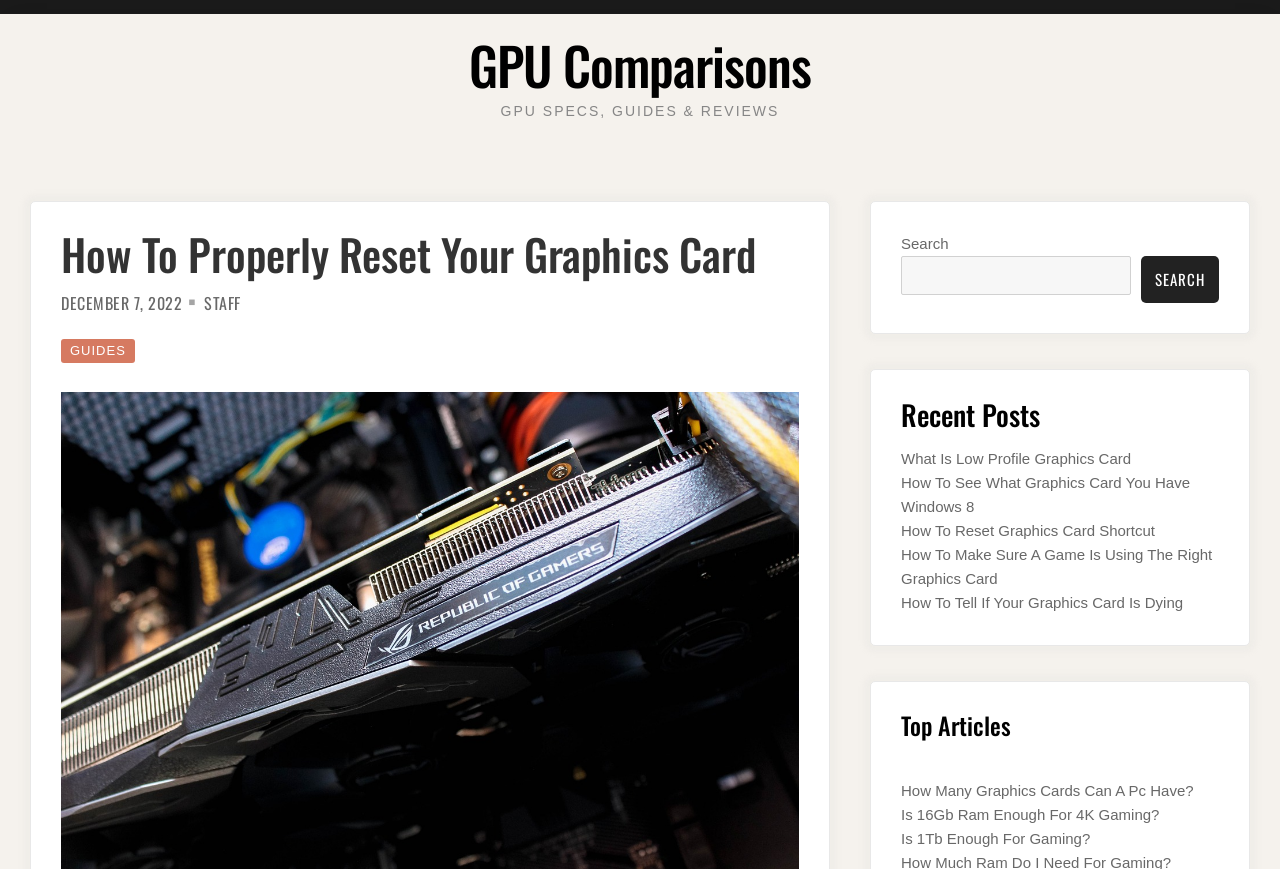Could you locate the bounding box coordinates for the section that should be clicked to accomplish this task: "Read the article about resetting graphics card".

[0.048, 0.267, 0.624, 0.317]